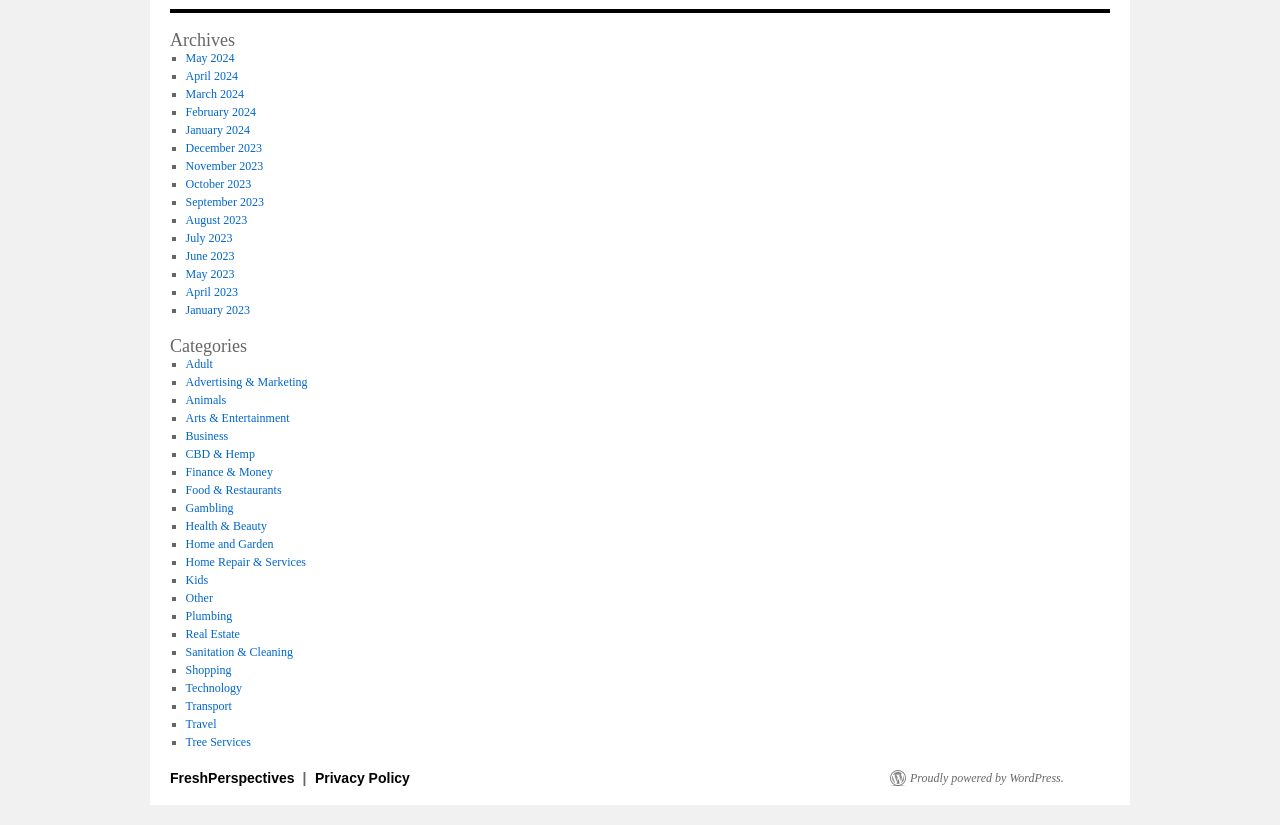Specify the bounding box coordinates of the element's region that should be clicked to achieve the following instruction: "Click on Archives". The bounding box coordinates consist of four float numbers between 0 and 1, in the format [left, top, right, bottom].

[0.133, 0.037, 0.305, 0.059]